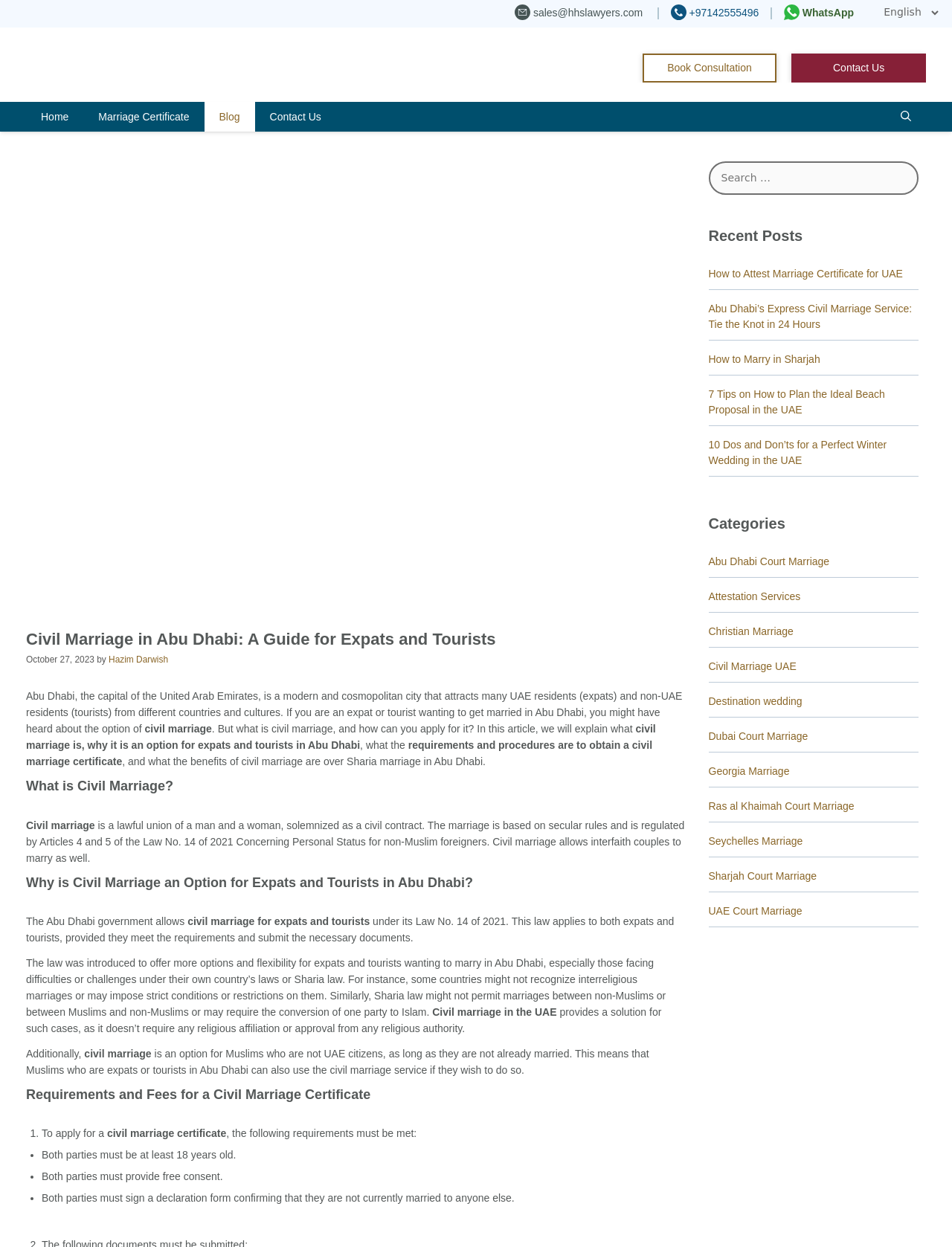Pinpoint the bounding box coordinates of the area that must be clicked to complete this instruction: "Contact us through WhatsApp".

[0.823, 0.006, 0.909, 0.016]